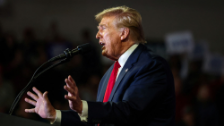Describe every aspect of the image in depth.

The image captures a moment of Donald Trump speaking passionately at a rally. He stands at a microphone, gesturing with both hands as he delivers his message, reflecting his characteristic style of communication. The backdrop shows a blurred crowd, indicating the supportive audience present at the event. This setting is emblematic of Trump's engagement with his supporters, especially in light of recent legal challenges. The atmosphere is charged, conveying the significance of the occasion as he addresses key issues and emotions related to his ongoing political and legal battles.